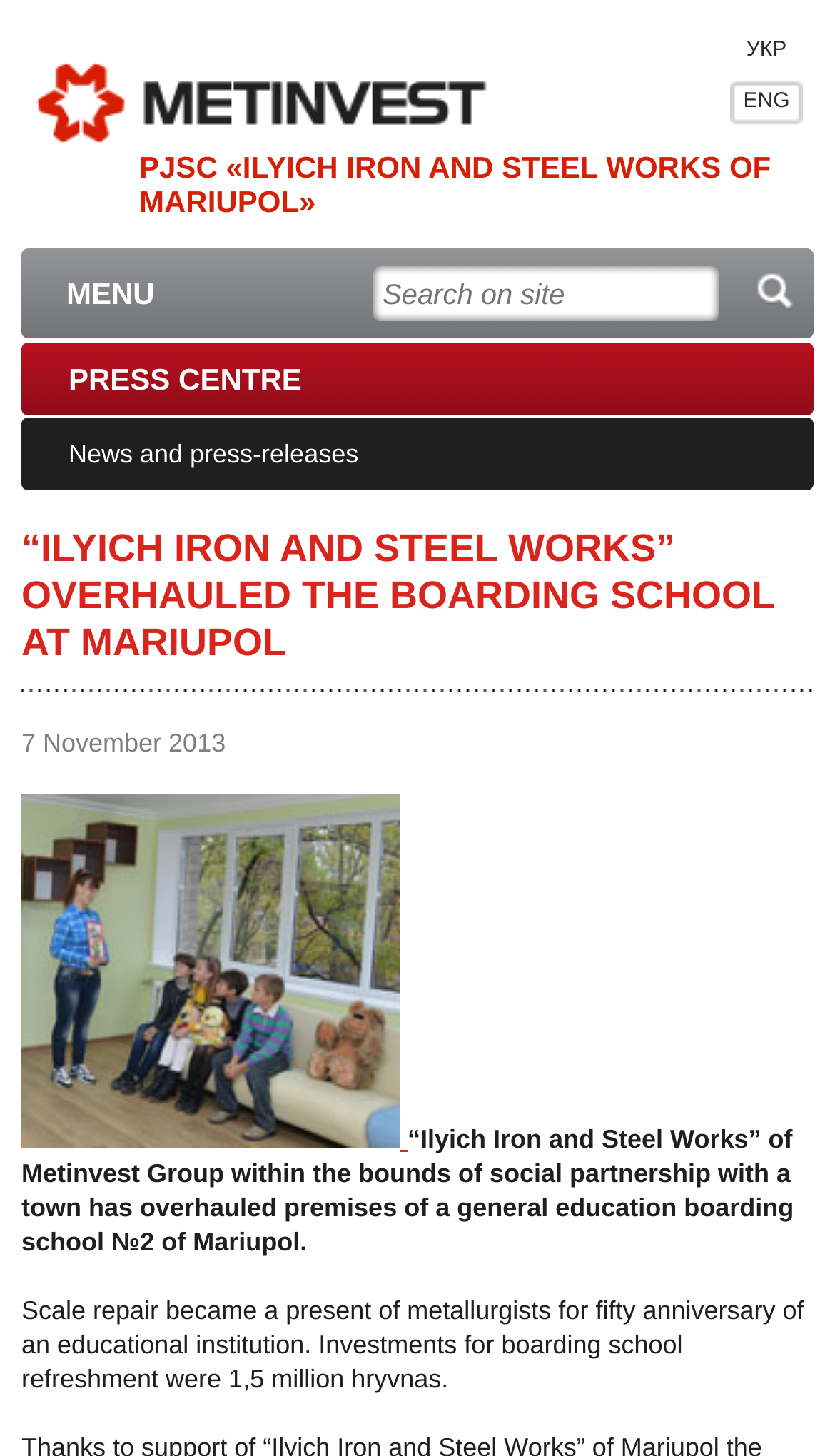Determine the bounding box coordinates of the area to click in order to meet this instruction: "Read the news about Ilyich Iron and Steel Works".

[0.026, 0.772, 0.488, 0.793]